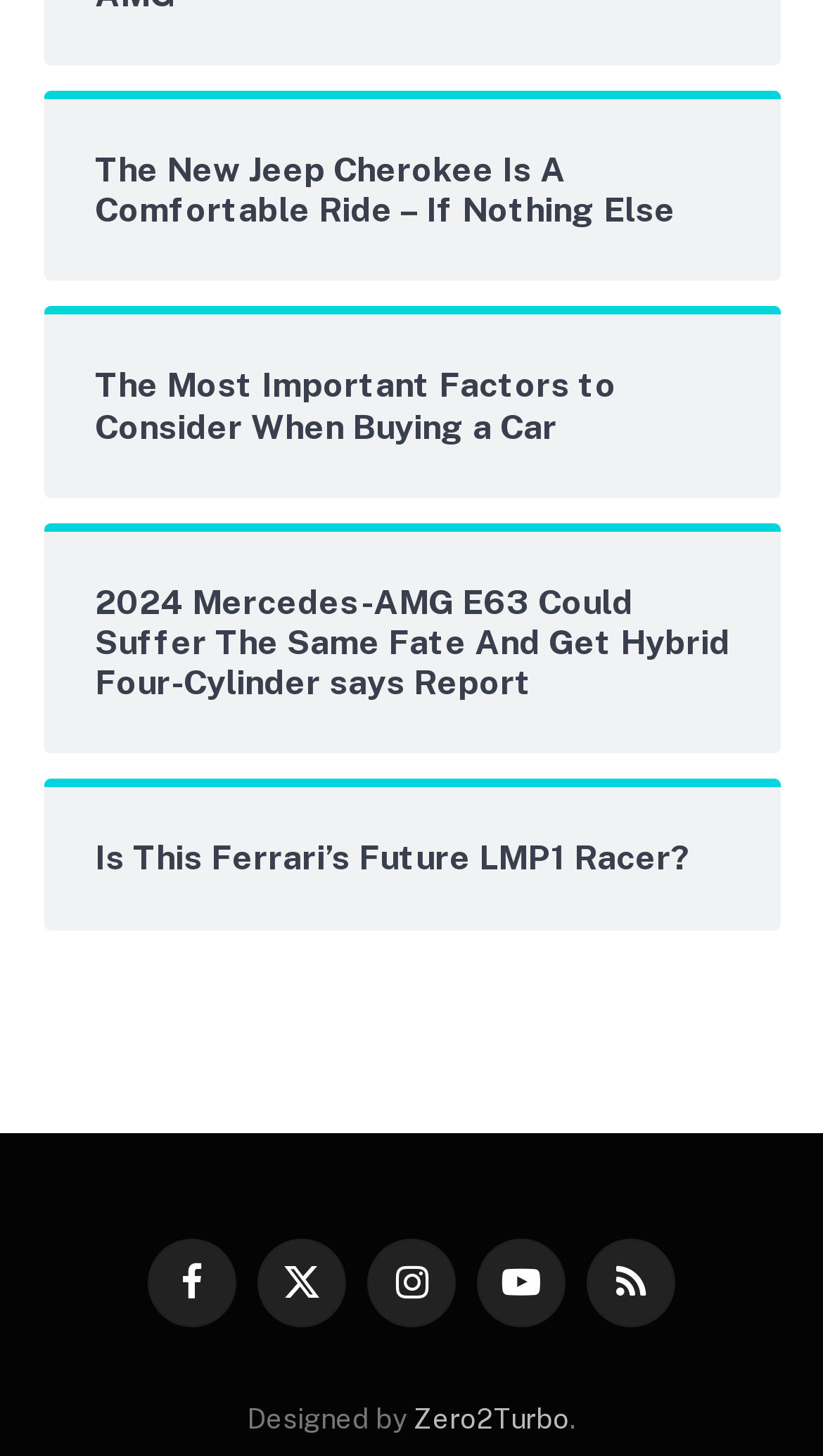Using the description: "X (Twitter)", identify the bounding box of the corresponding UI element in the screenshot.

[0.313, 0.85, 0.421, 0.911]